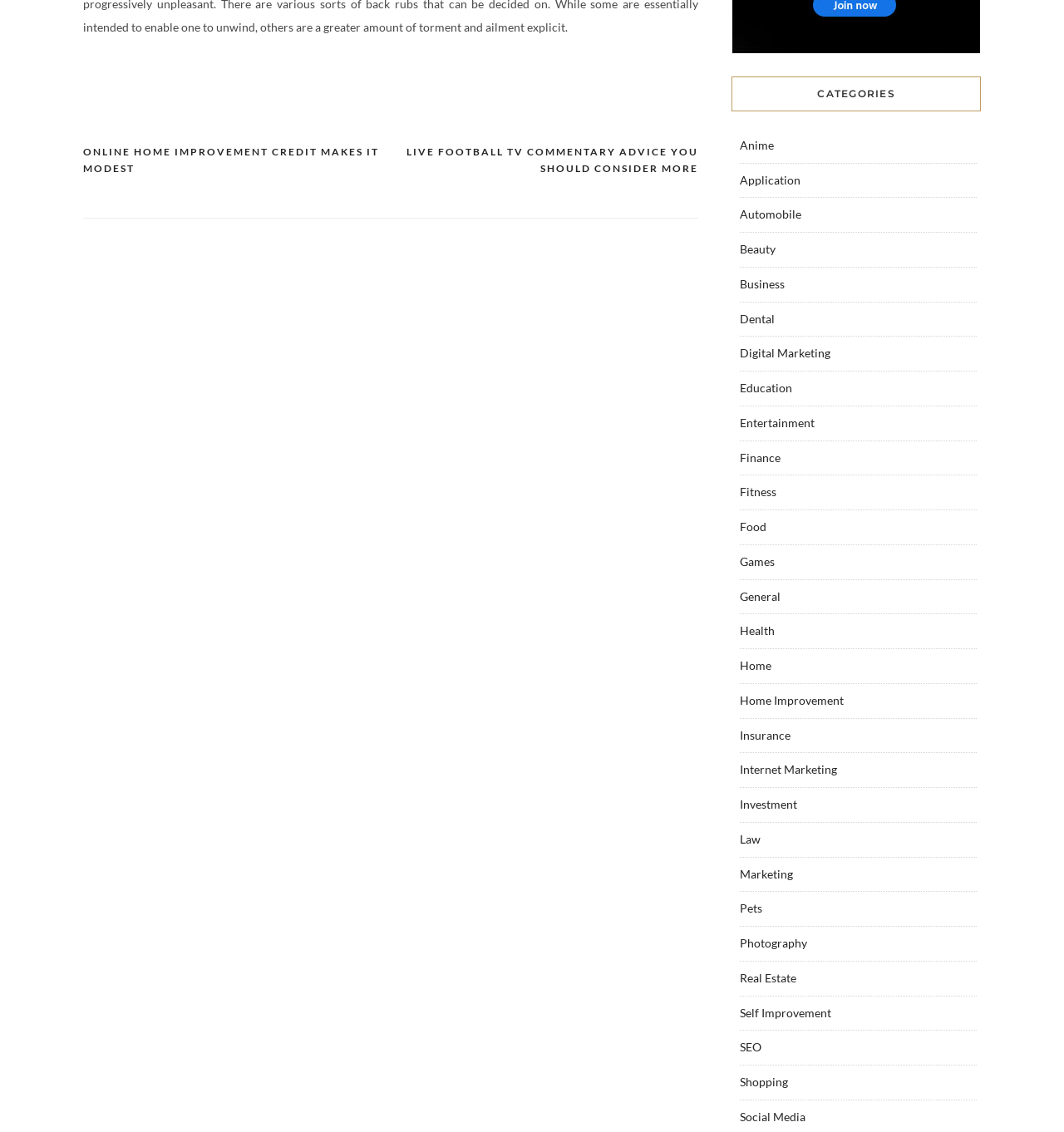Give the bounding box coordinates for the element described as: "Self Improvement".

[0.695, 0.888, 0.781, 0.901]